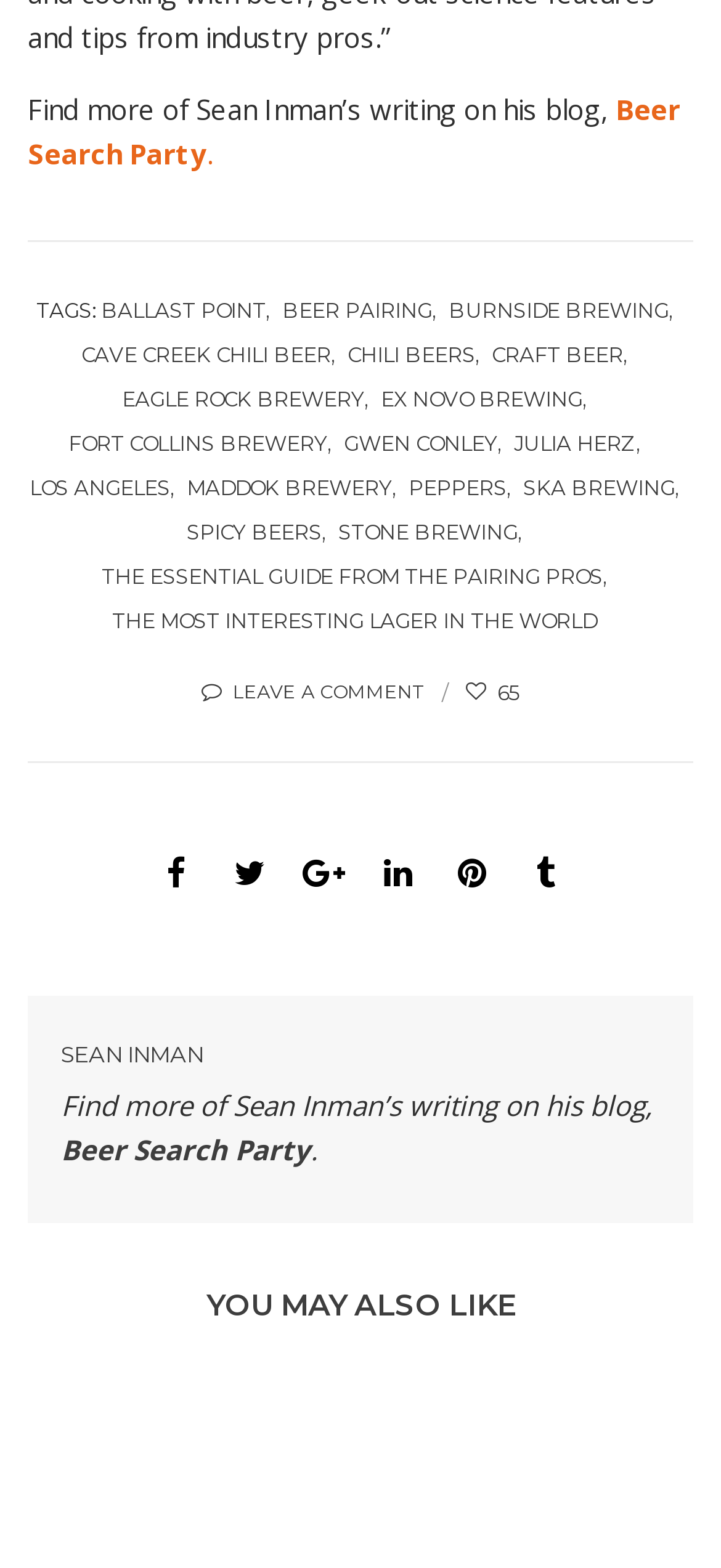Highlight the bounding box coordinates of the element you need to click to perform the following instruction: "Read THE ESSENTIAL GUIDE FROM THE PAIRING PROS."

[0.141, 0.353, 0.859, 0.382]